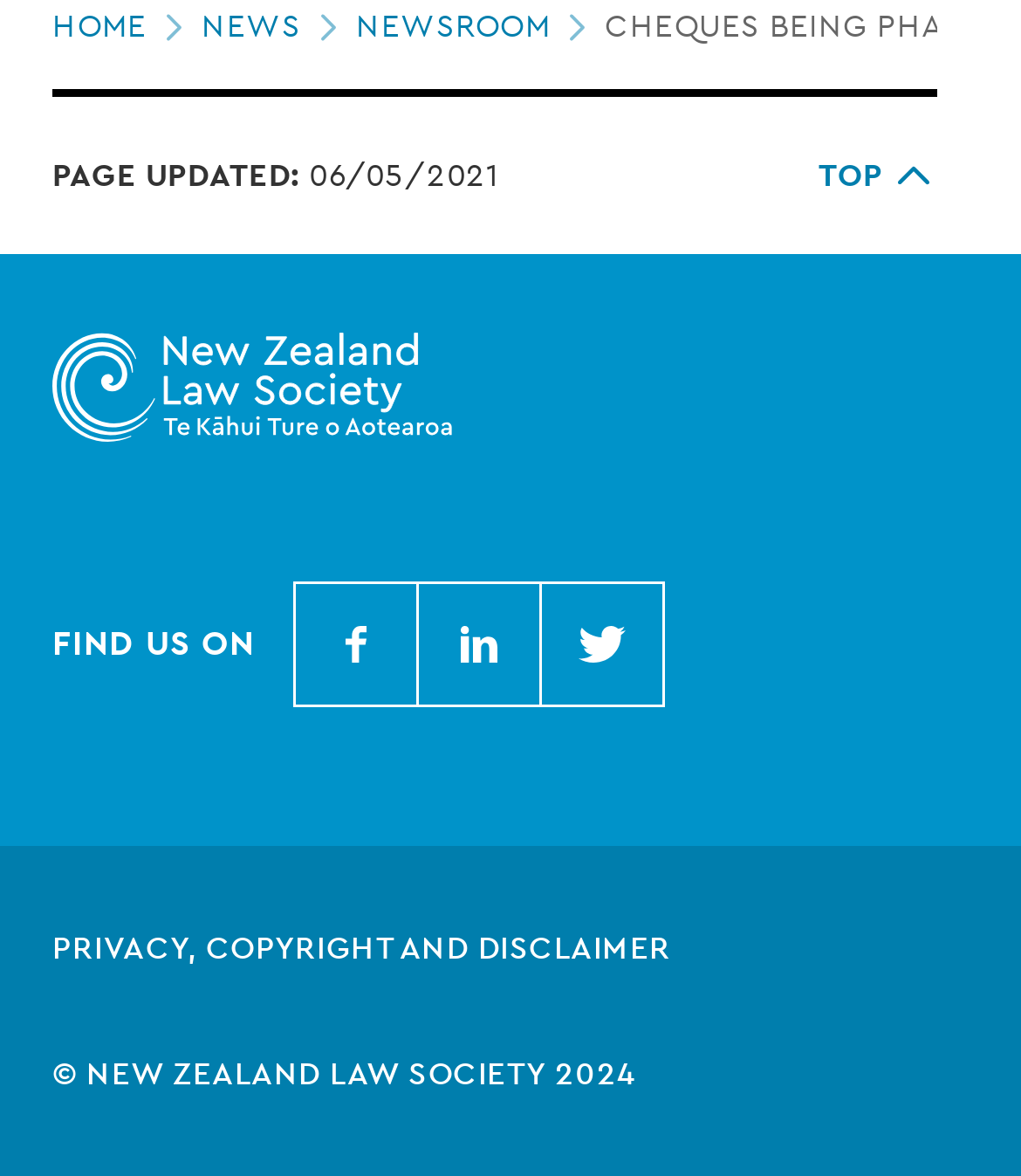Use a single word or phrase to answer the following:
How many social media links are available?

3